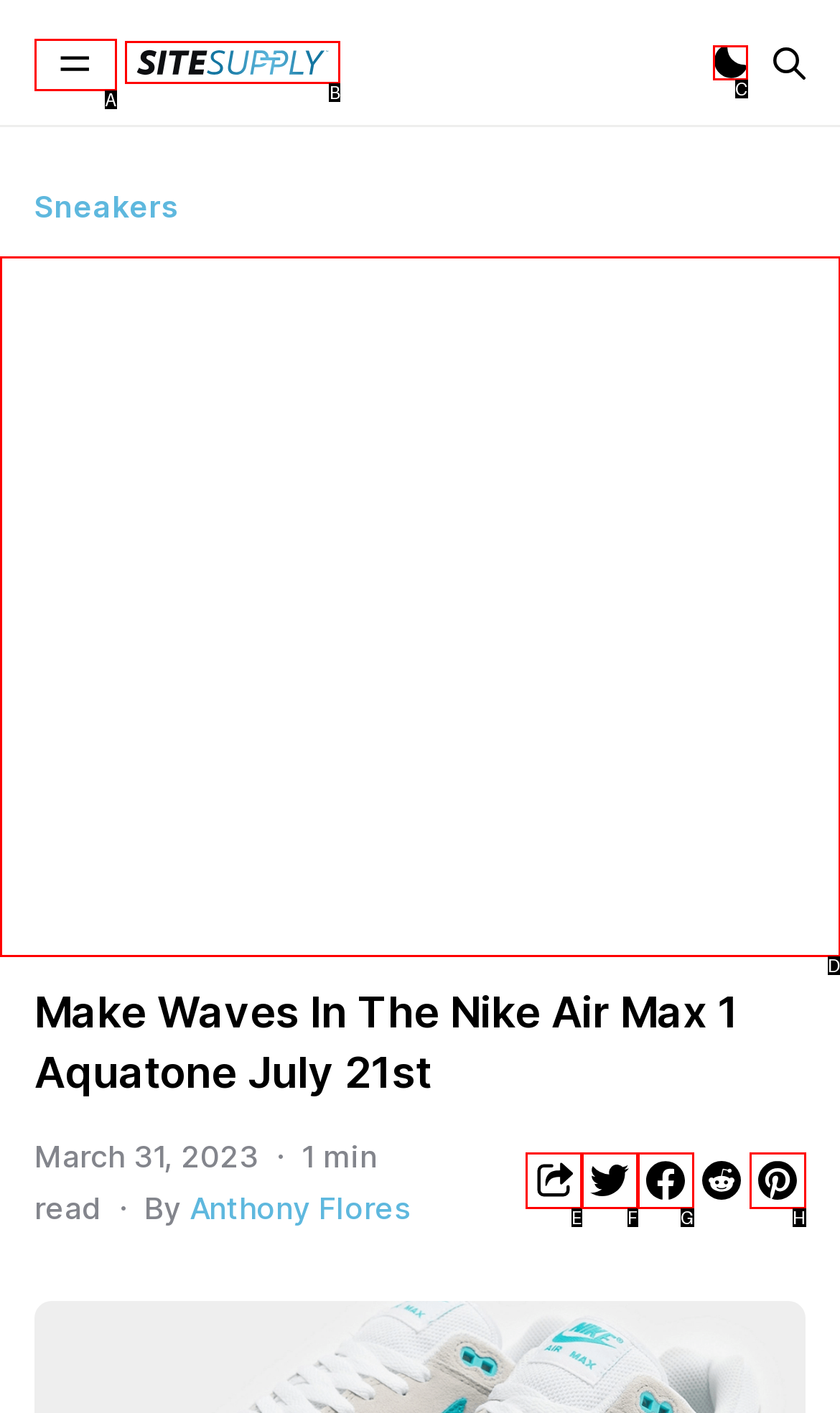Which option should be clicked to execute the following task: Visit site supply homepage? Respond with the letter of the selected option.

B